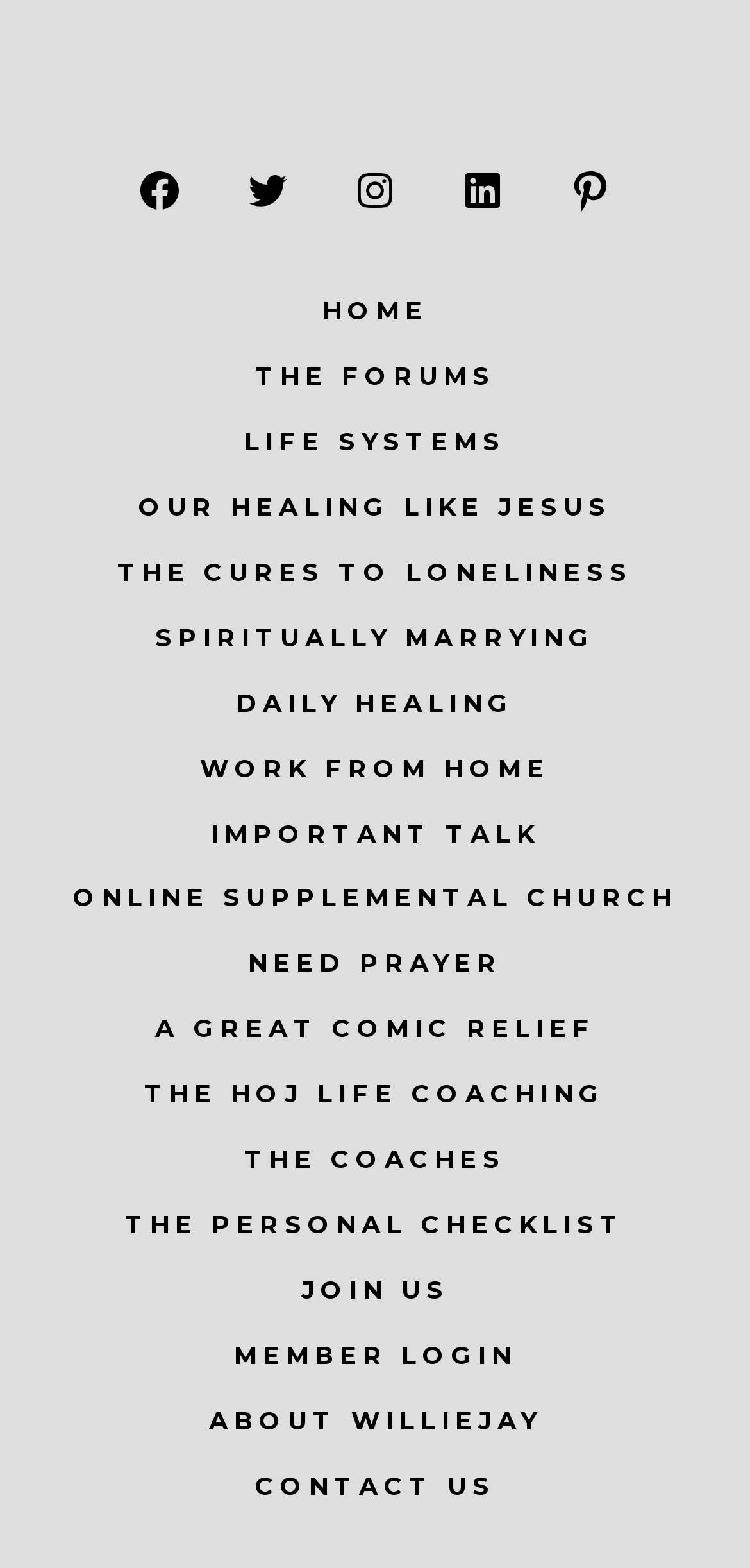Locate the bounding box coordinates of the area to click to fulfill this instruction: "contact us". The bounding box should be presented as four float numbers between 0 and 1, in the order [left, top, right, bottom].

[0.0, 0.929, 1.0, 0.969]